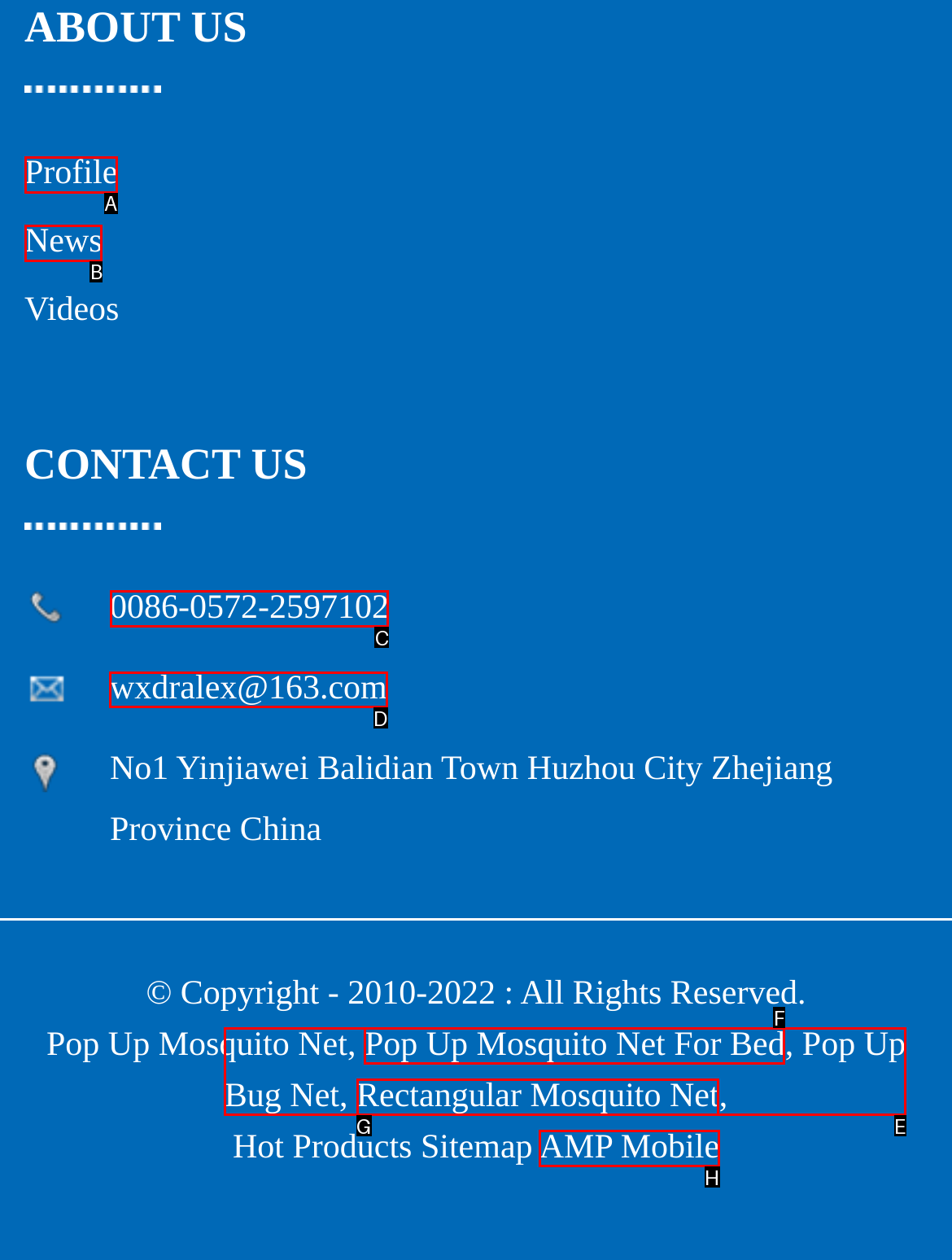Select the correct HTML element to complete the following task: email to wxdralex@163.com
Provide the letter of the choice directly from the given options.

D